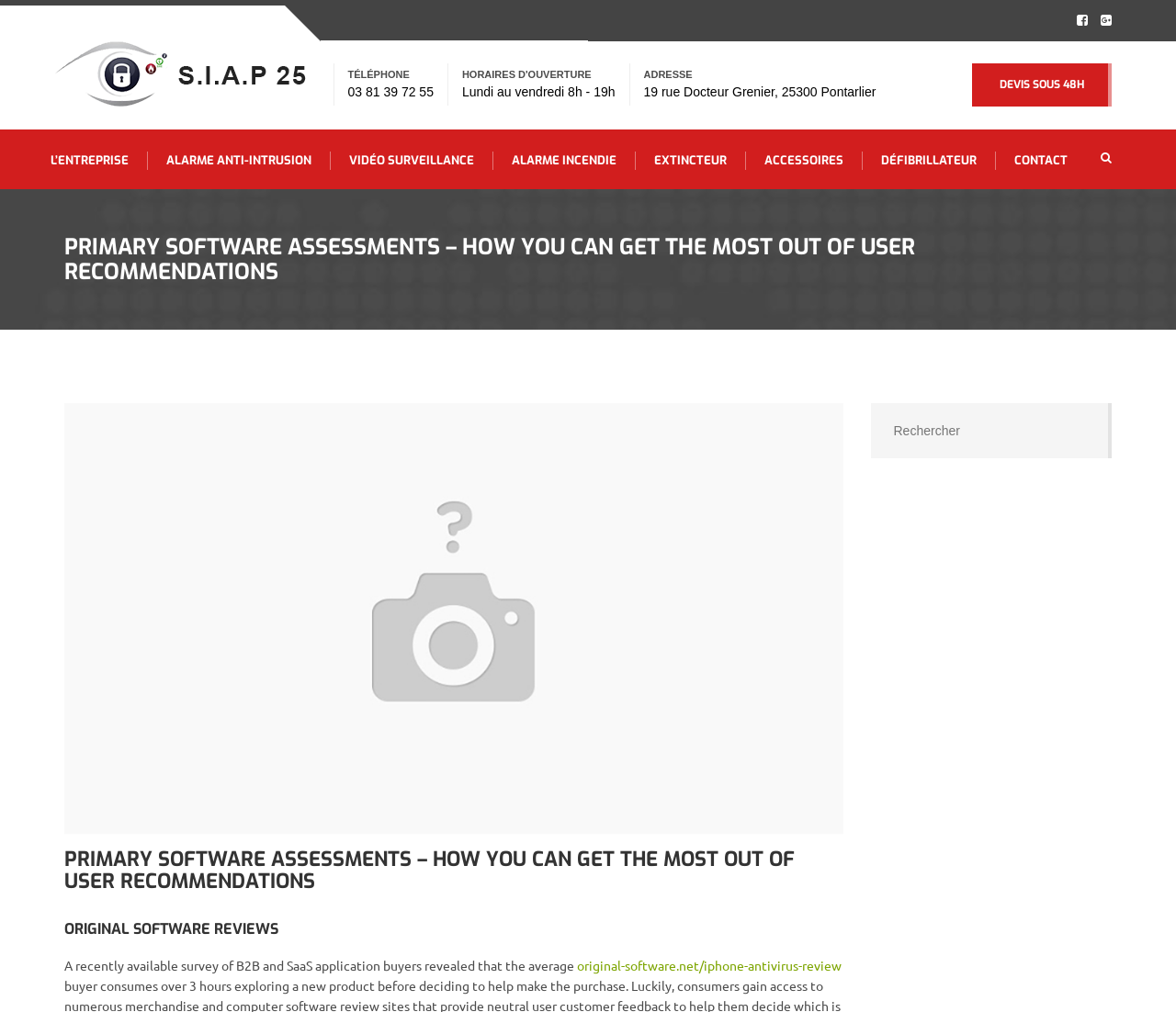What is the phone number of the company?
Please provide a single word or phrase based on the screenshot.

03 81 39 72 55